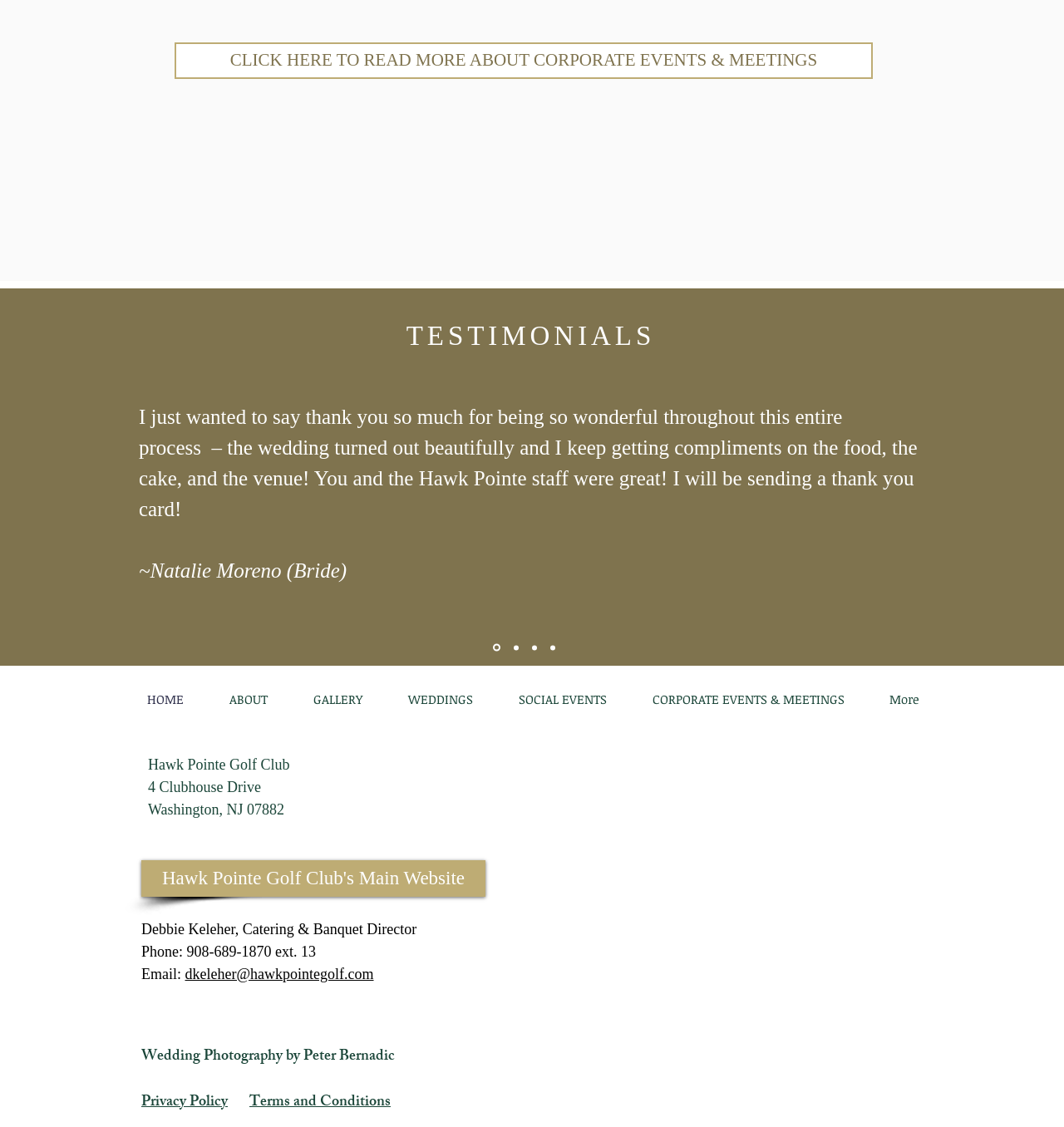Reply to the question with a brief word or phrase: What is the location of the golf club?

Washington, NJ 07882